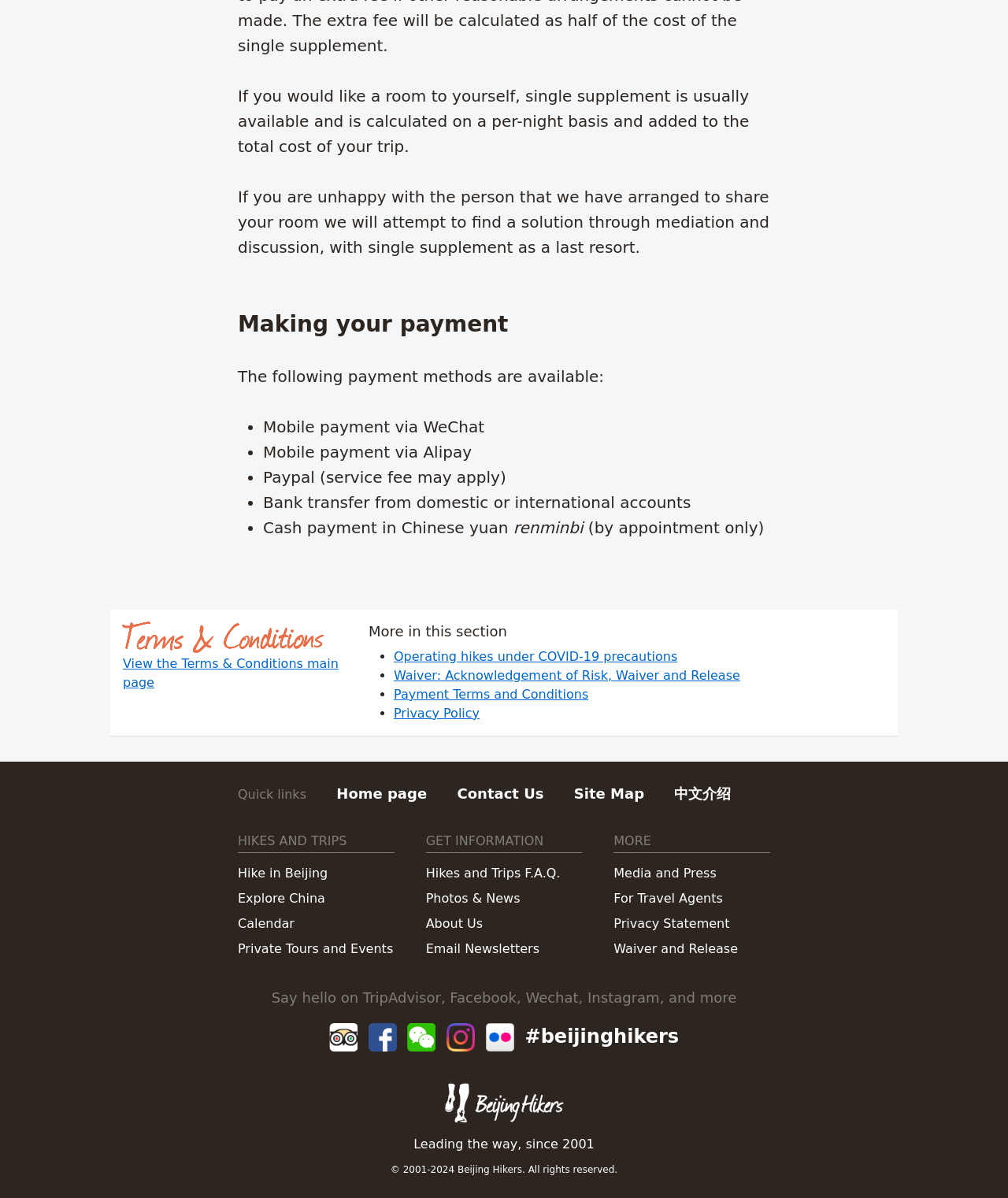Use a single word or phrase to answer the question:
What is the topic of the section with the heading 'Making your payment'?

Payment methods